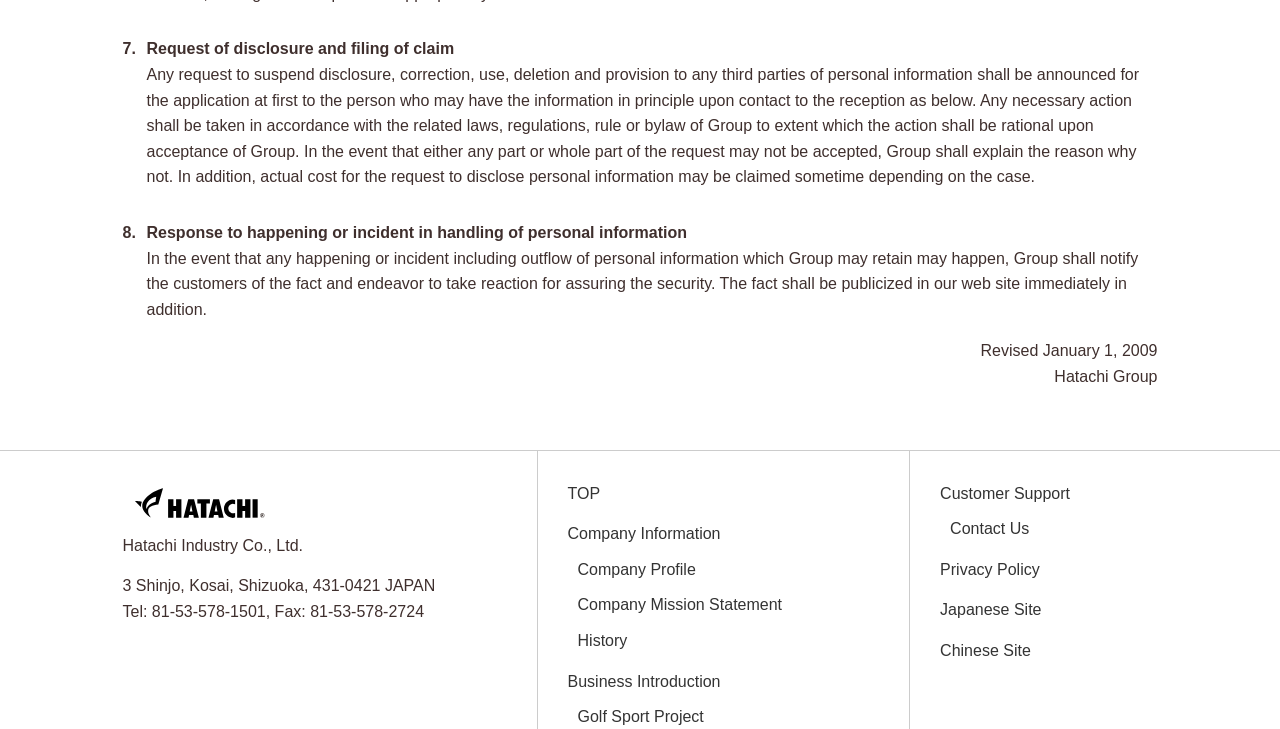Extract the bounding box coordinates for the described element: "Company Mission Statement". The coordinates should be represented as four float numbers between 0 and 1: [left, top, right, bottom].

[0.451, 0.813, 0.687, 0.848]